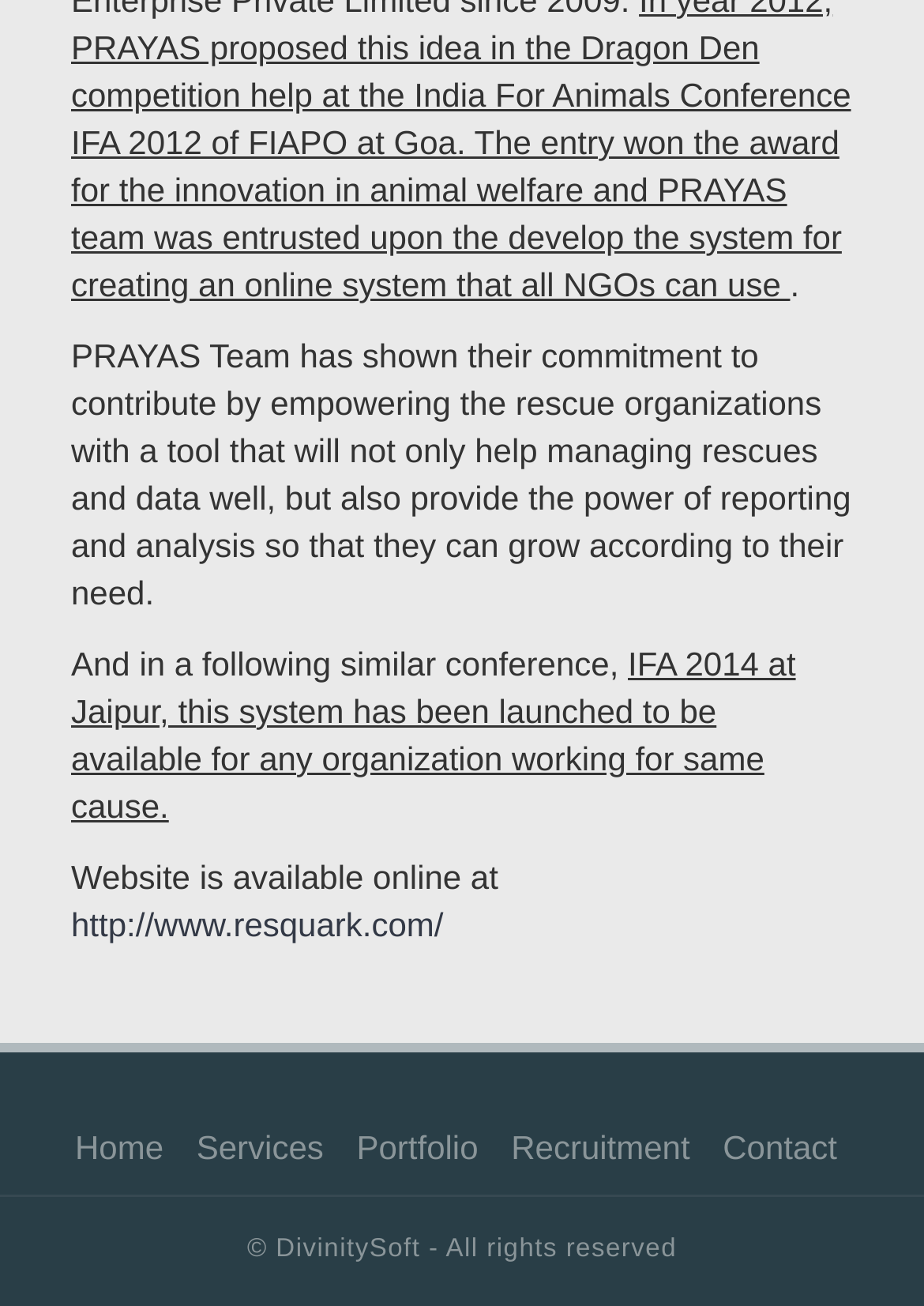Provide a one-word or short-phrase answer to the question:
What are the main sections of the website?

Home, Services, Portfolio, Recruitment, Contact